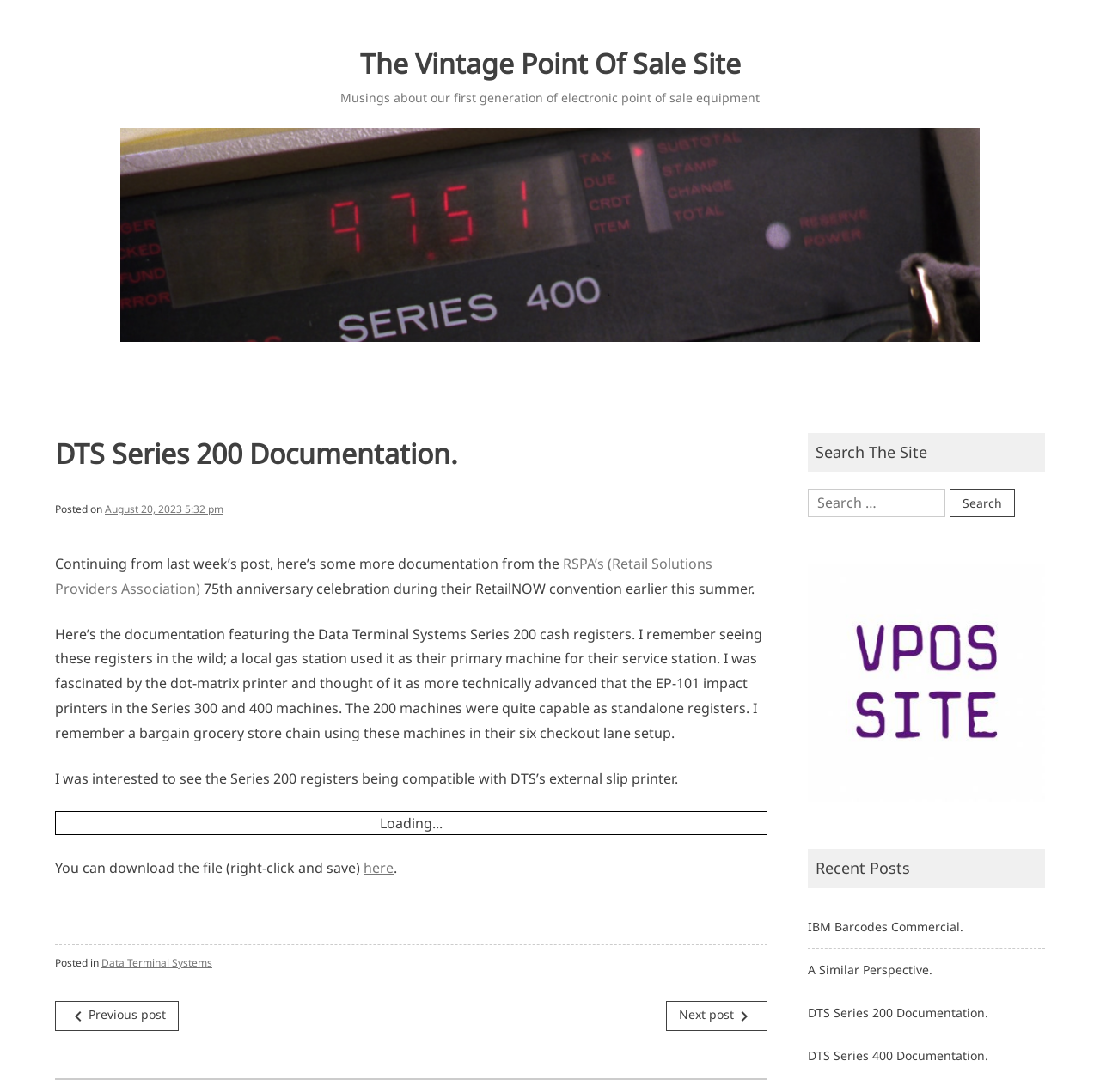Identify the bounding box coordinates of the region I need to click to complete this instruction: "Navigate to the previous post".

[0.05, 0.917, 0.162, 0.944]